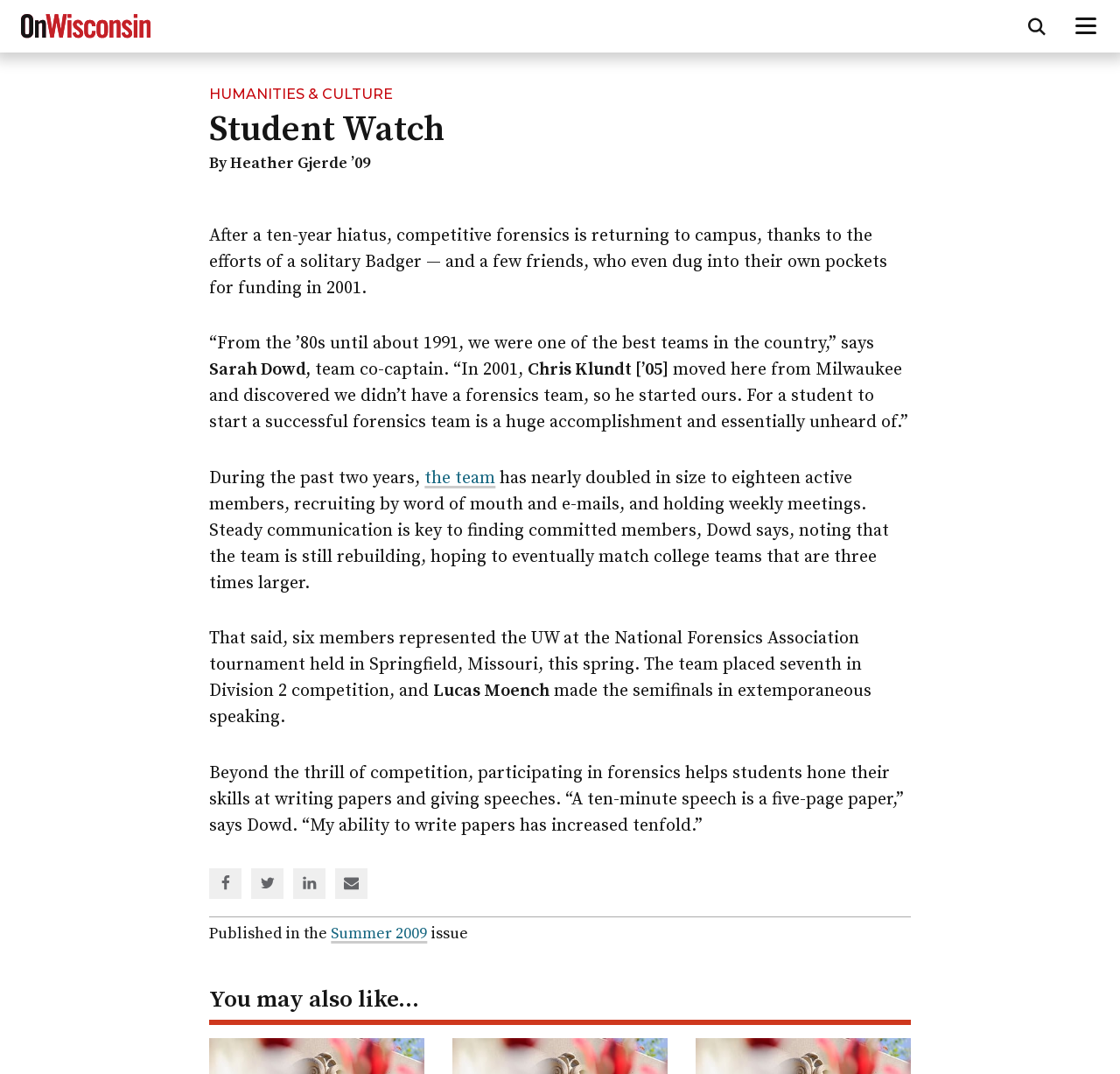Please examine the image and answer the question with a detailed explanation:
What is the topic of the article?

I inferred the topic of the article by reading the static text elements that describe the content of the article, which mentions 'competitive forensics' and 'forensics team'.